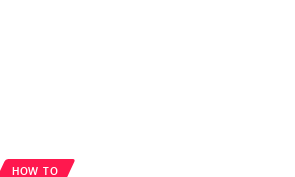Using details from the image, please answer the following question comprehensively:
What does the overall aesthetic of the design suggest?

The clean and professional design of the image implies that the services offered by Meest America are reliable and accessible, which is essential for users seeking shipping solutions.